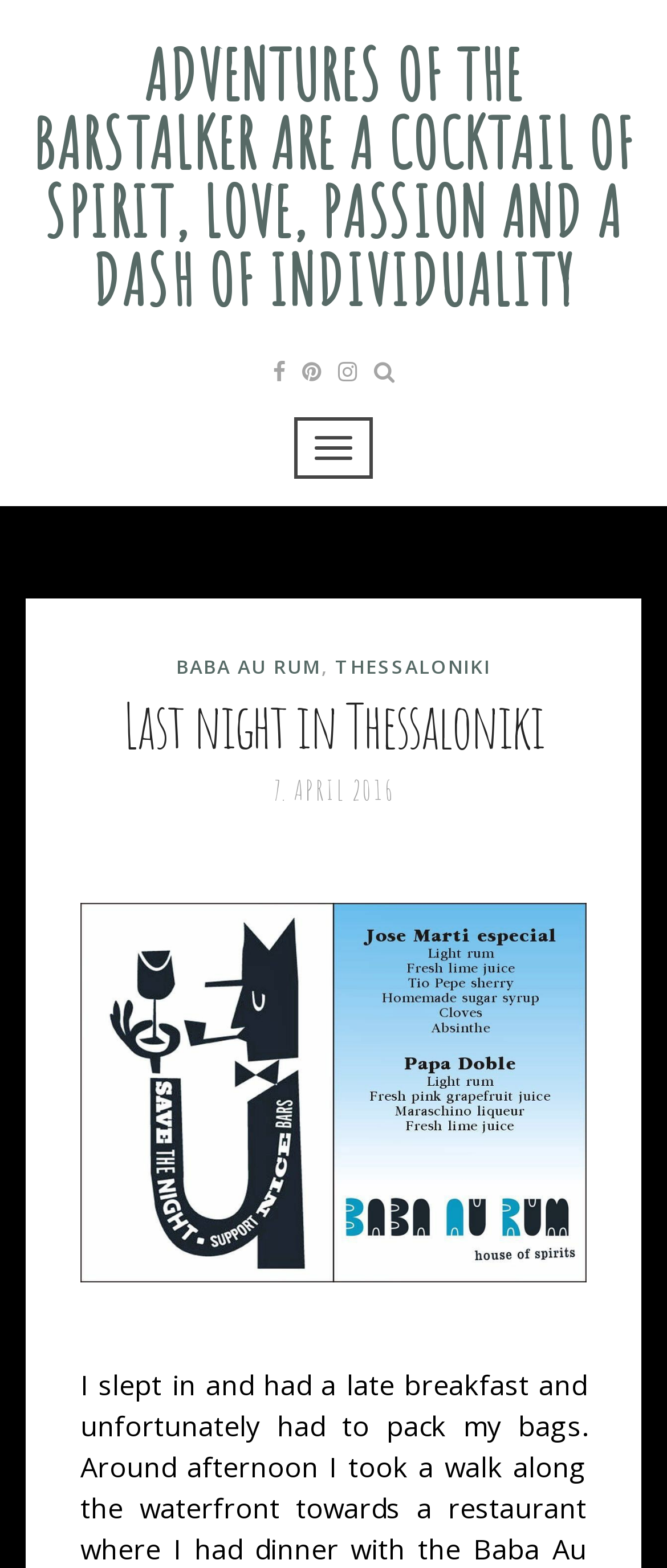What is the theme of the webpage?
Look at the image and respond with a single word or a short phrase.

Cocktail bar